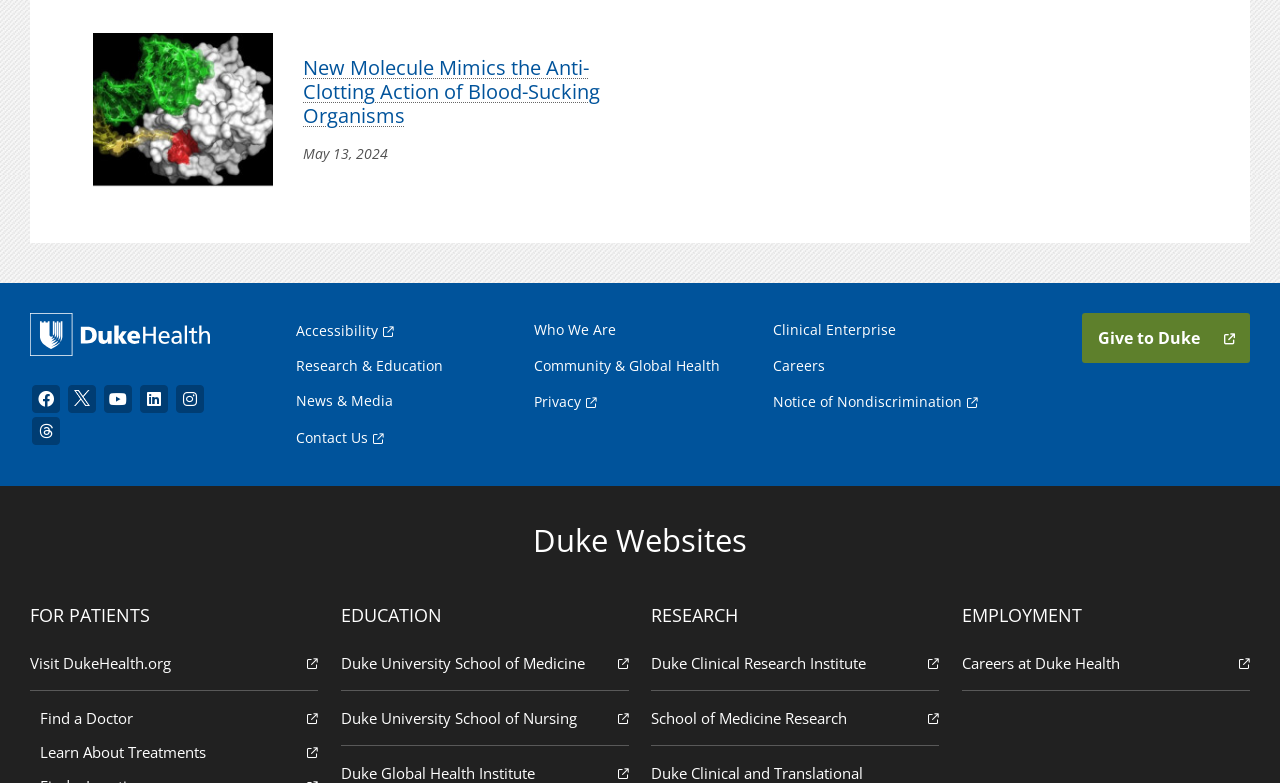Please find the bounding box for the UI component described as follows: "Give to Duke".

[0.845, 0.4, 0.977, 0.464]